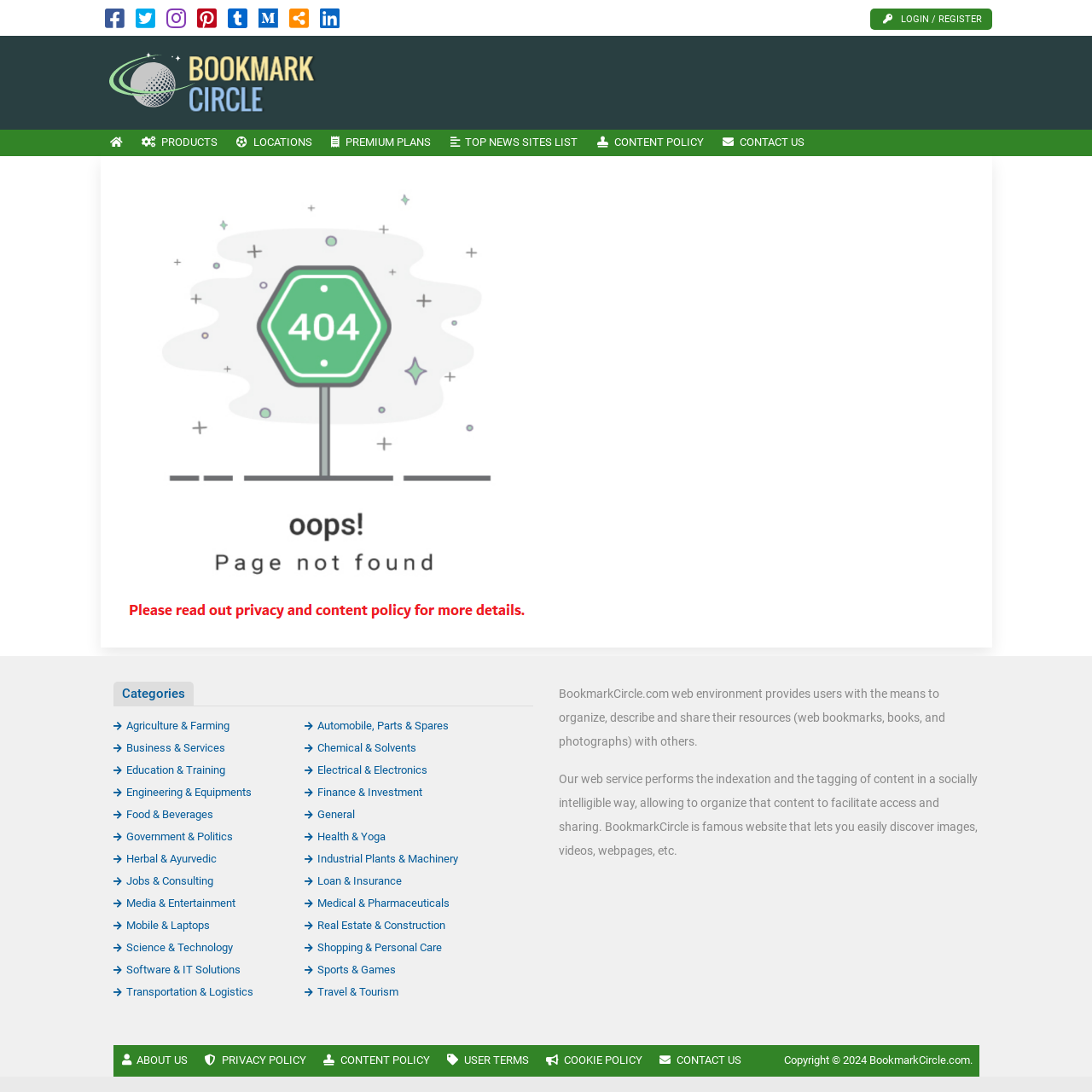Provide the bounding box coordinates of the HTML element this sentence describes: "Business & Services". The bounding box coordinates consist of four float numbers between 0 and 1, i.e., [left, top, right, bottom].

[0.104, 0.679, 0.206, 0.69]